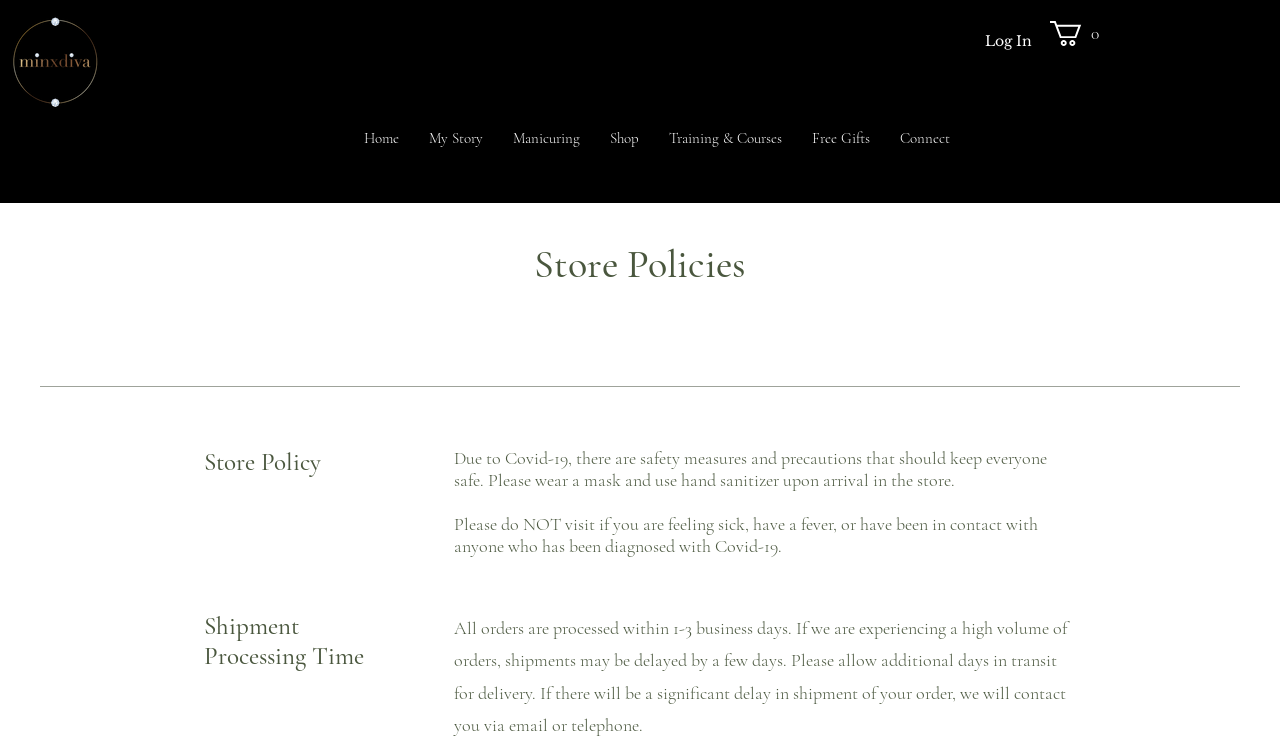Give a concise answer using only one word or phrase for this question:
What is the purpose of the store policy?

To keep everyone safe